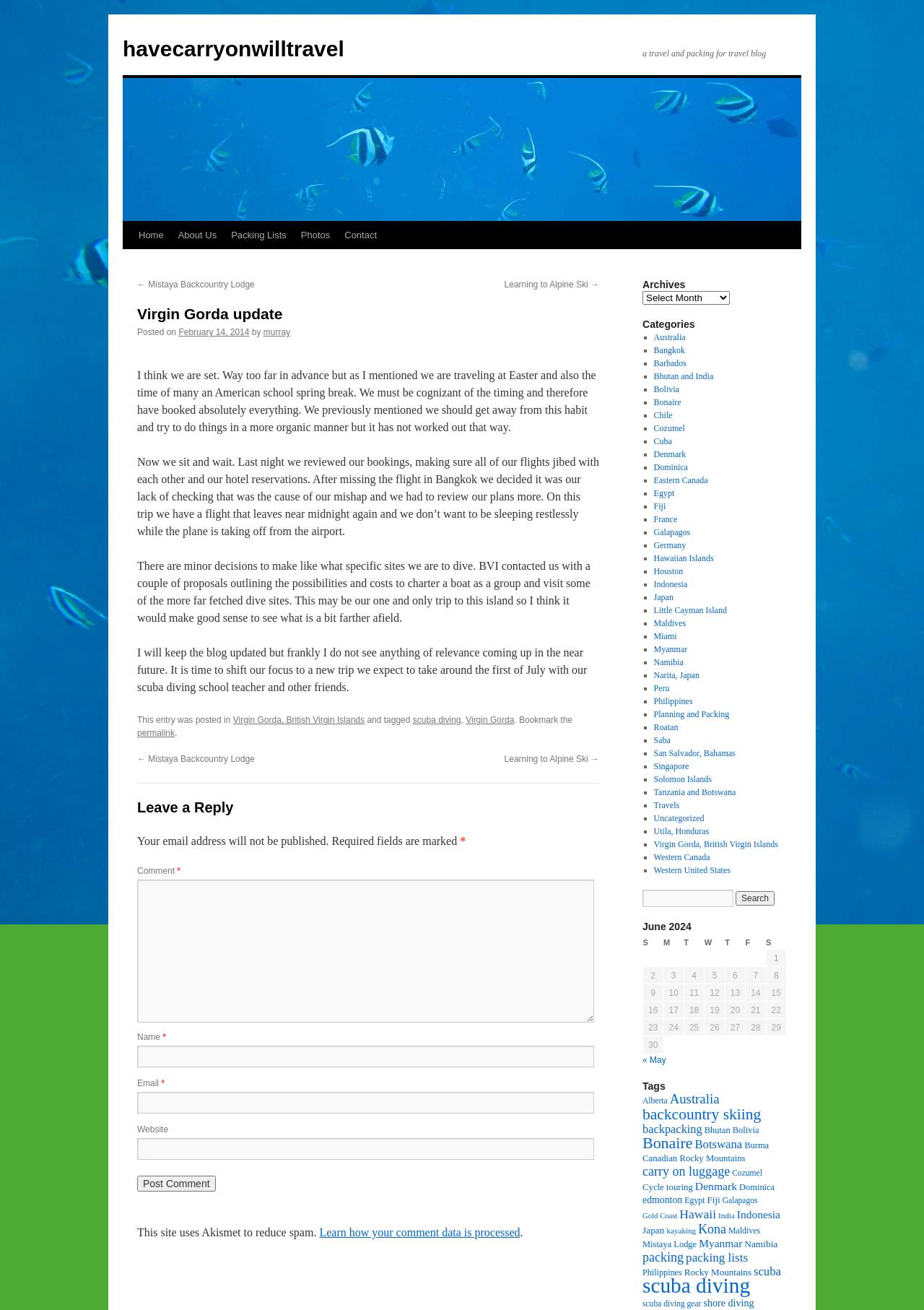What is the destination of the trip mentioned in the blog post?
Using the details from the image, give an elaborate explanation to answer the question.

The destination of the trip mentioned in the blog post can be found in the heading 'Virgin Gorda update' and also in the link 'Virgin Gorda, British Virgin Islands' which is tagged in the blog post.